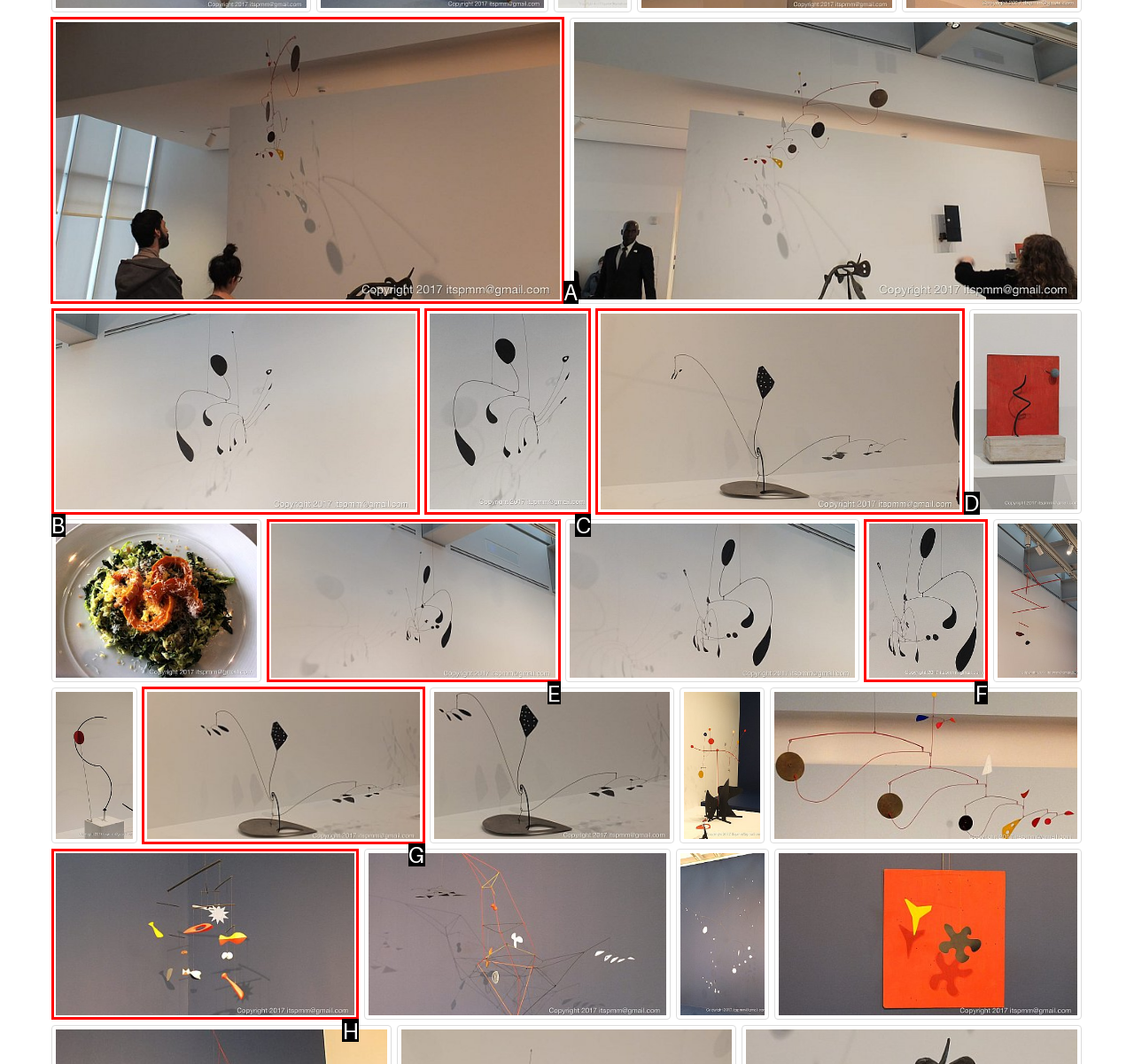Which option should you click on to fulfill this task: click the NY - Whitney Museum link at the top left? Answer with the letter of the correct choice.

A